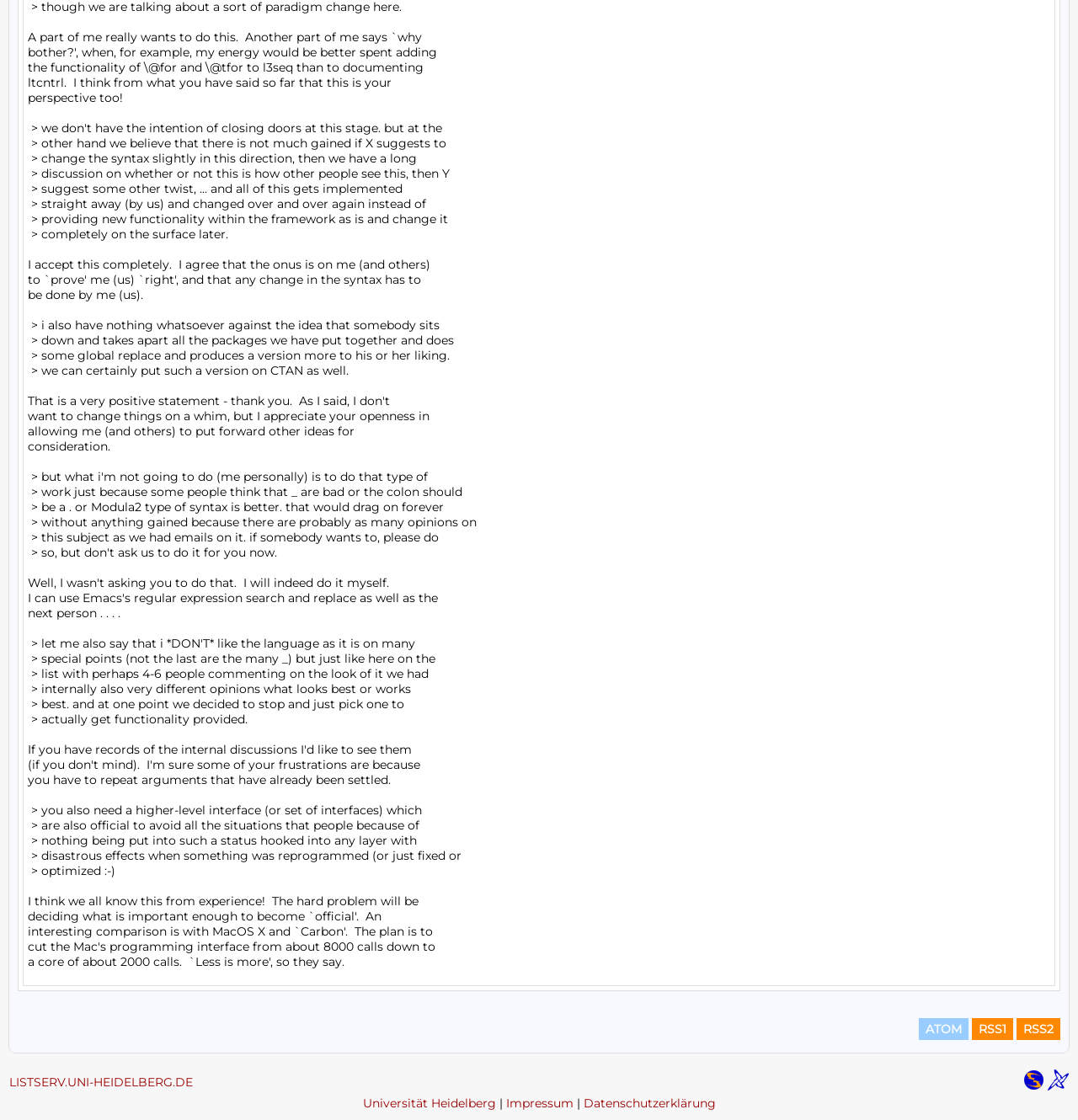Pinpoint the bounding box coordinates of the clickable element needed to complete the instruction: "Search for email lists". The coordinates should be provided as four float numbers between 0 and 1: [left, top, right, bottom].

[0.949, 0.963, 0.969, 0.977]